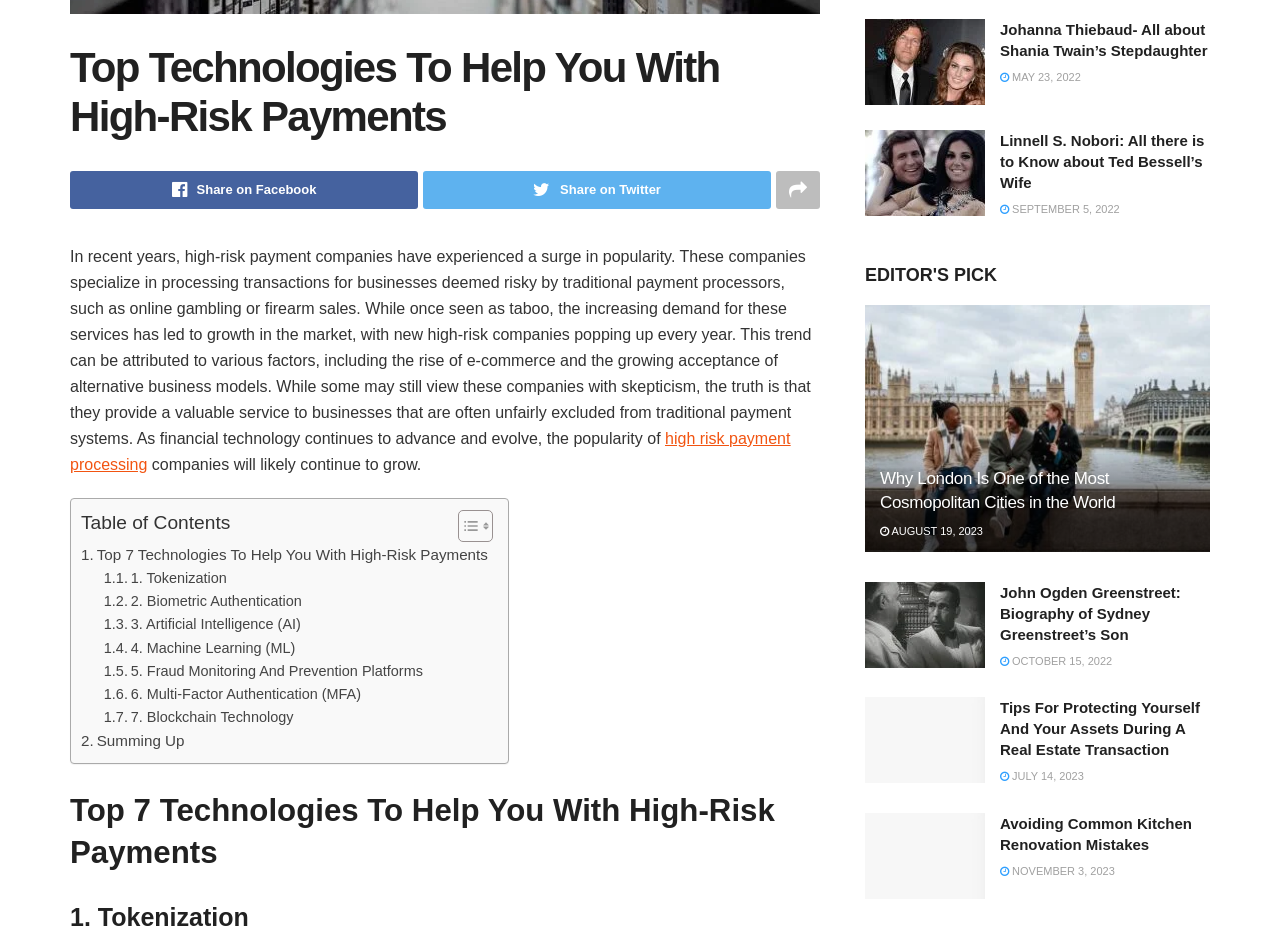Based on the element description, predict the bounding box coordinates (top-left x, top-left y, bottom-right x, bottom-right y) for the UI element in the screenshot: October 15, 2022

[0.781, 0.69, 0.869, 0.702]